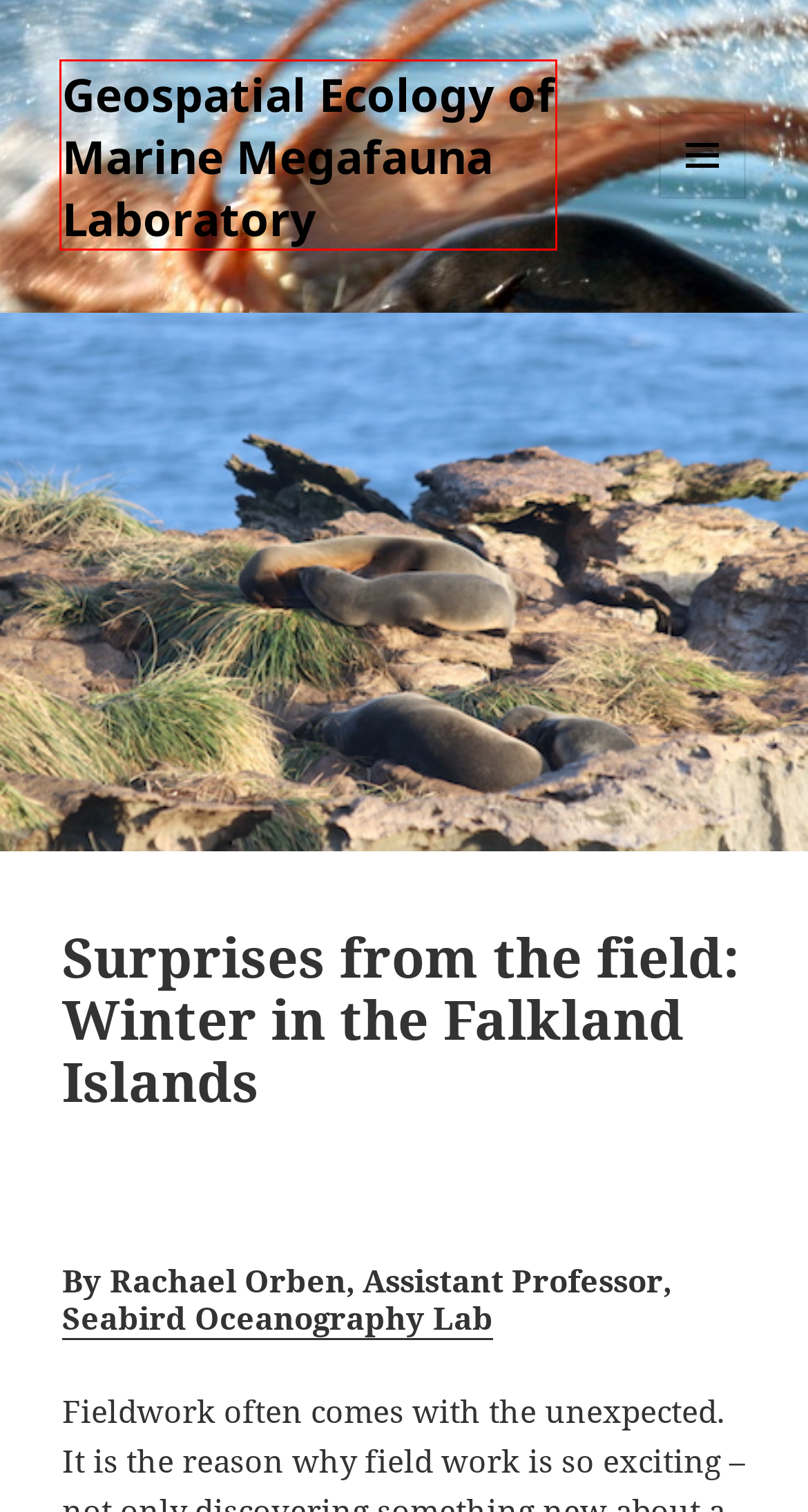Assess the screenshot of a webpage with a red bounding box and determine which webpage description most accurately matches the new page after clicking the element within the red box. Here are the options:
A. Uncategorized – Geospatial Ecology of Marine Megafauna Laboratory
B. Geospatial Ecology of Marine Megafauna Laboratory – GEMM Lab blog
C. Experiencing the Oregon Coast – Geospatial Ecology of Marine Megafauna Laboratory
D. IMG_7223 – Geospatial Ecology of Marine Megafauna Laboratory
E. IMG_1935 – Geospatial Ecology of Marine Megafauna Laboratory
F. IMG_2412 – Geospatial Ecology of Marine Megafauna Laboratory
G. Seabird Oceanography Lab | Hatfield Marine Science Center | Oregon State University
H. Bird Island Team – Geospatial Ecology of Marine Megafauna Laboratory

B